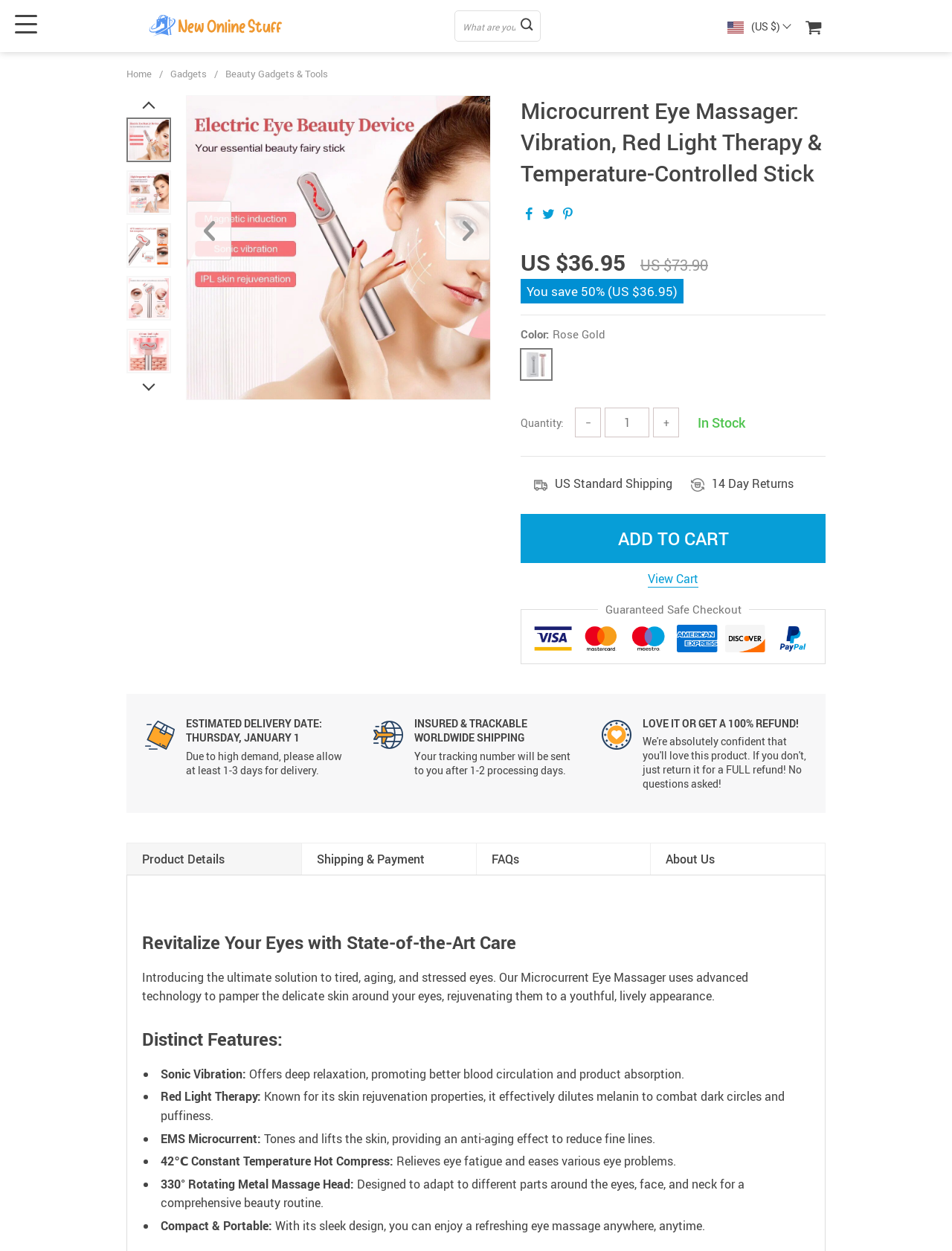What is the main heading displayed on the webpage? Please provide the text.

Microcurrent Eye Massager: Vibration, Red Light Therapy & Temperature-Controlled Stick